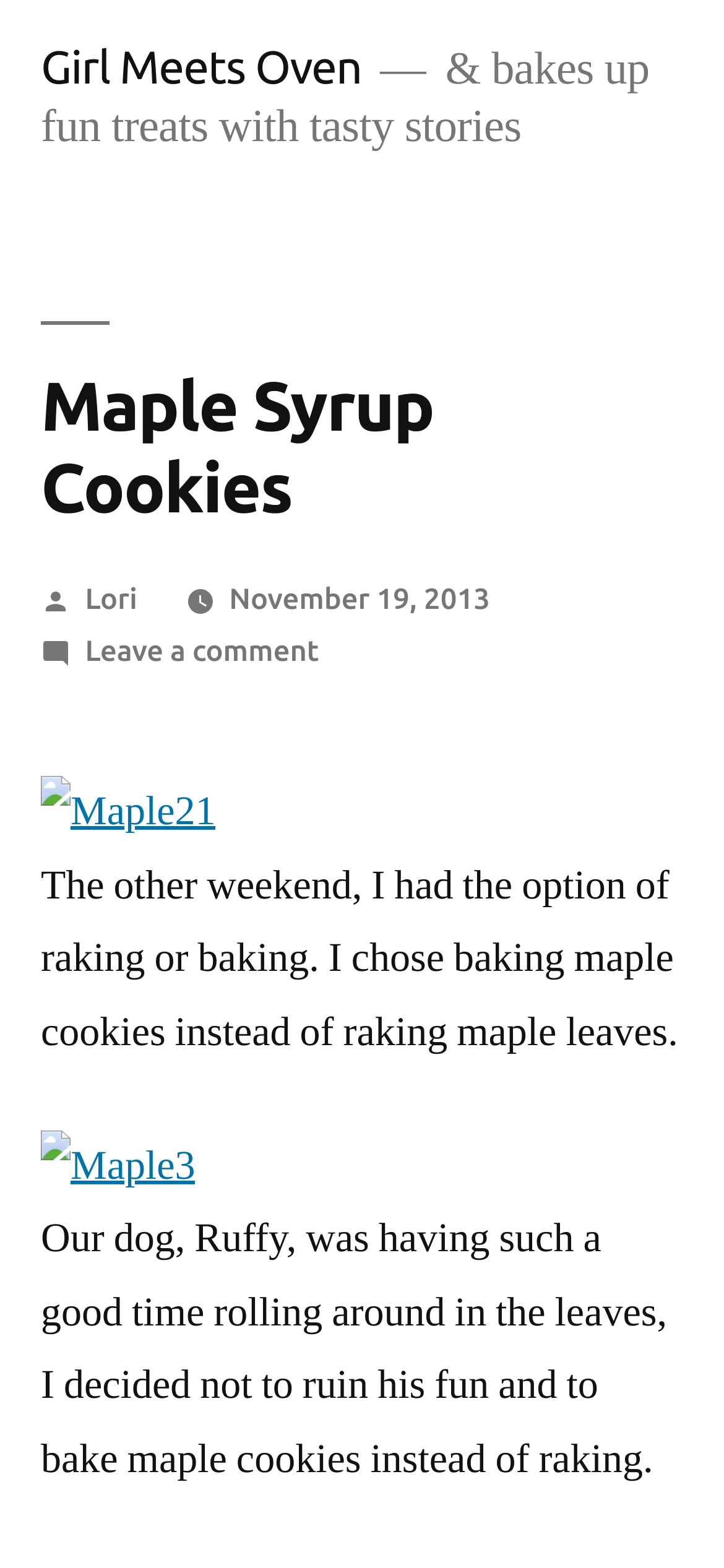Who wrote the article?
Based on the image content, provide your answer in one word or a short phrase.

Lori